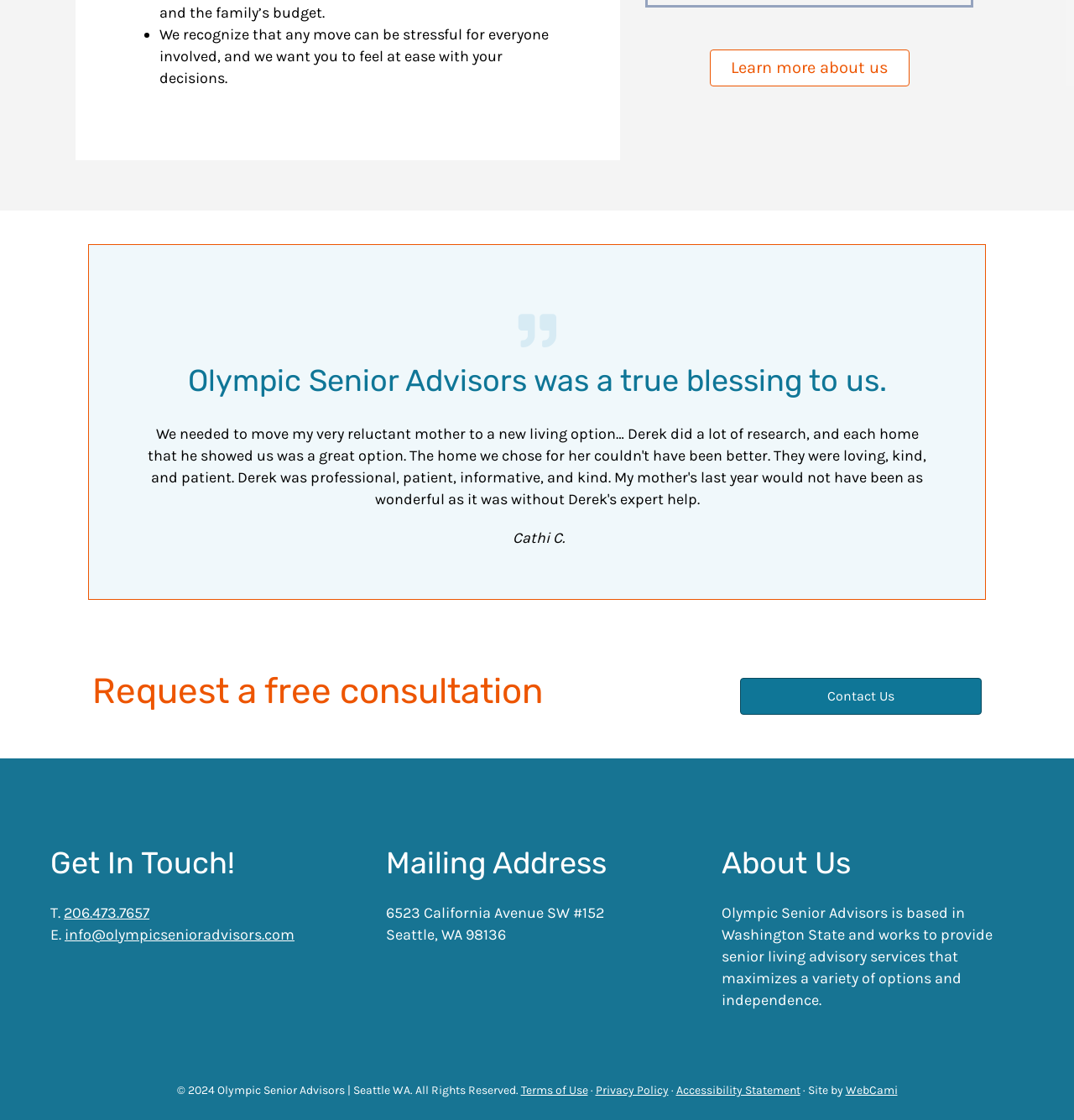From the given element description: "206.473.7657", find the bounding box for the UI element. Provide the coordinates as four float numbers between 0 and 1, in the order [left, top, right, bottom].

[0.059, 0.806, 0.139, 0.823]